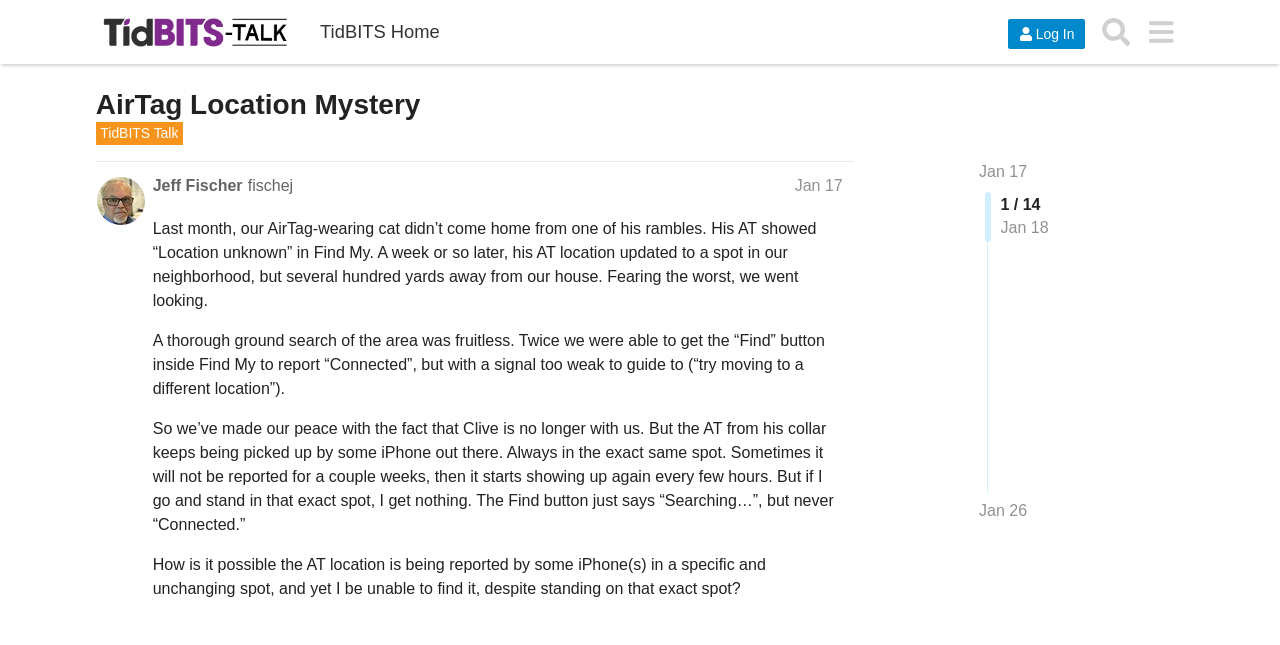Bounding box coordinates should be provided in the format (top-left x, top-left y, bottom-right x, bottom-right y) with all values between 0 and 1. Identify the bounding box for this UI element: AirTag Location Mystery

[0.075, 0.138, 0.328, 0.186]